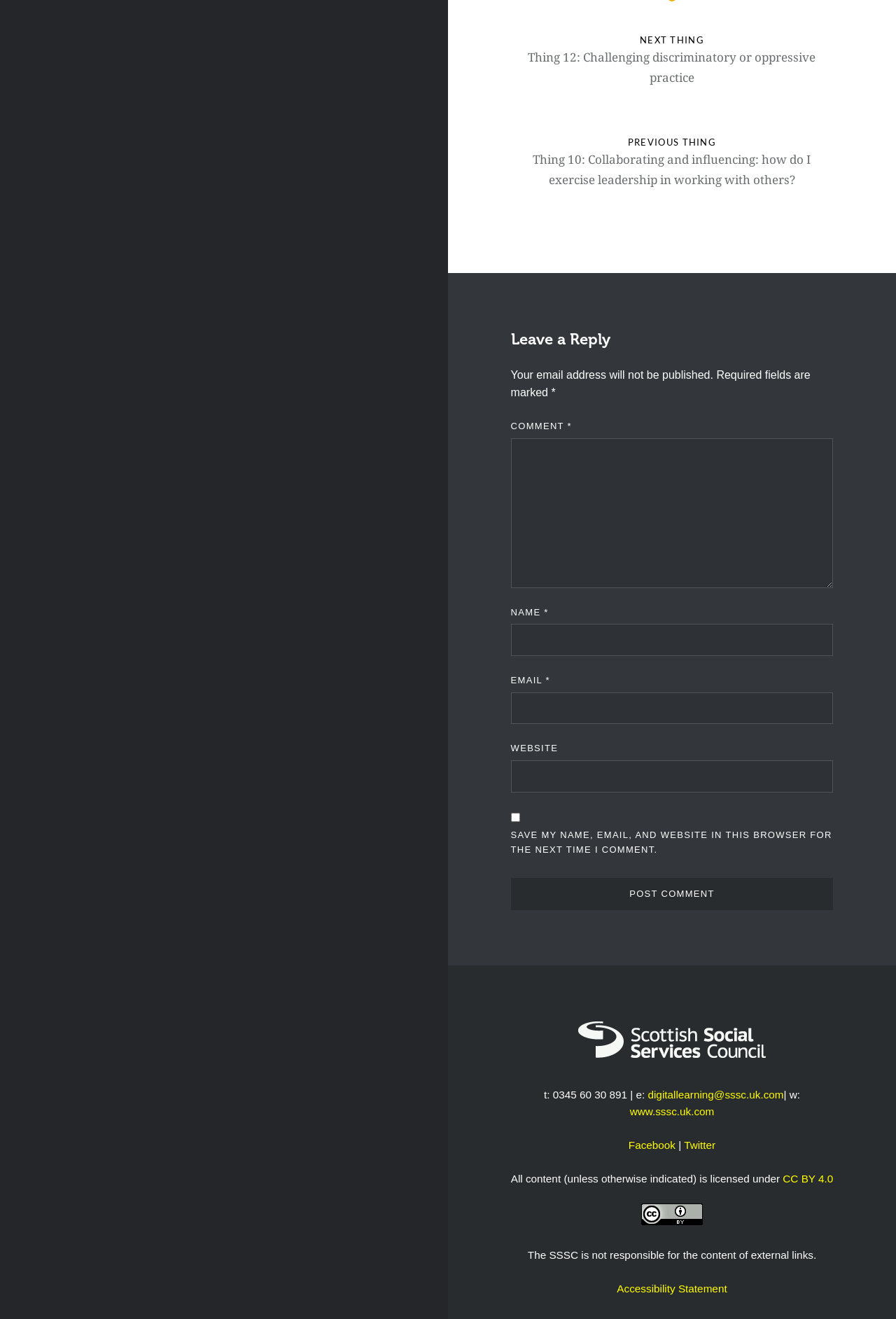Please identify the bounding box coordinates of the element's region that I should click in order to complete the following instruction: "Subscribe to the Spolia Mag Newsletter". The bounding box coordinates consist of four float numbers between 0 and 1, i.e., [left, top, right, bottom].

None